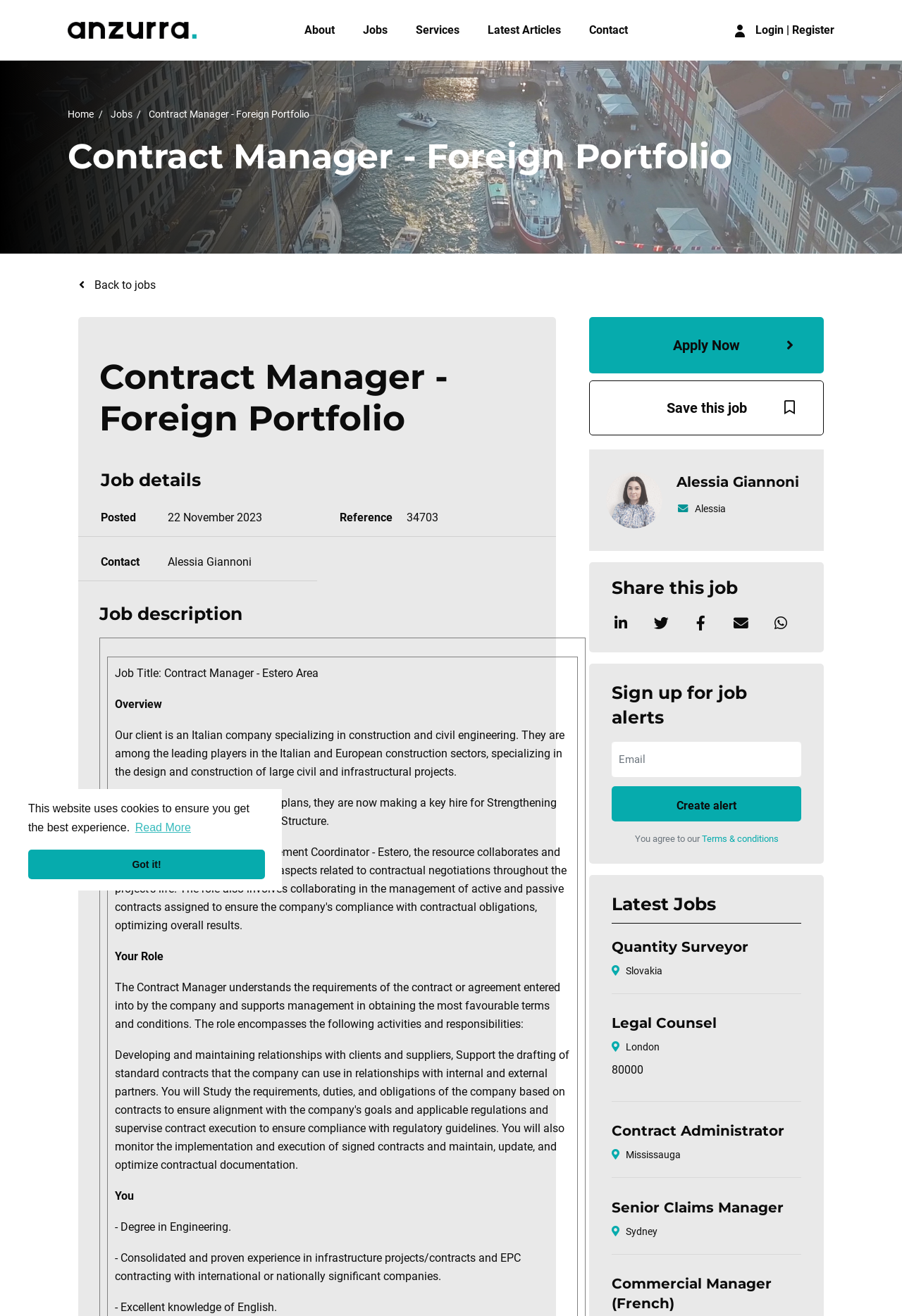Provide your answer in a single word or phrase: 
How many job postings are listed at the bottom of the webpage?

5